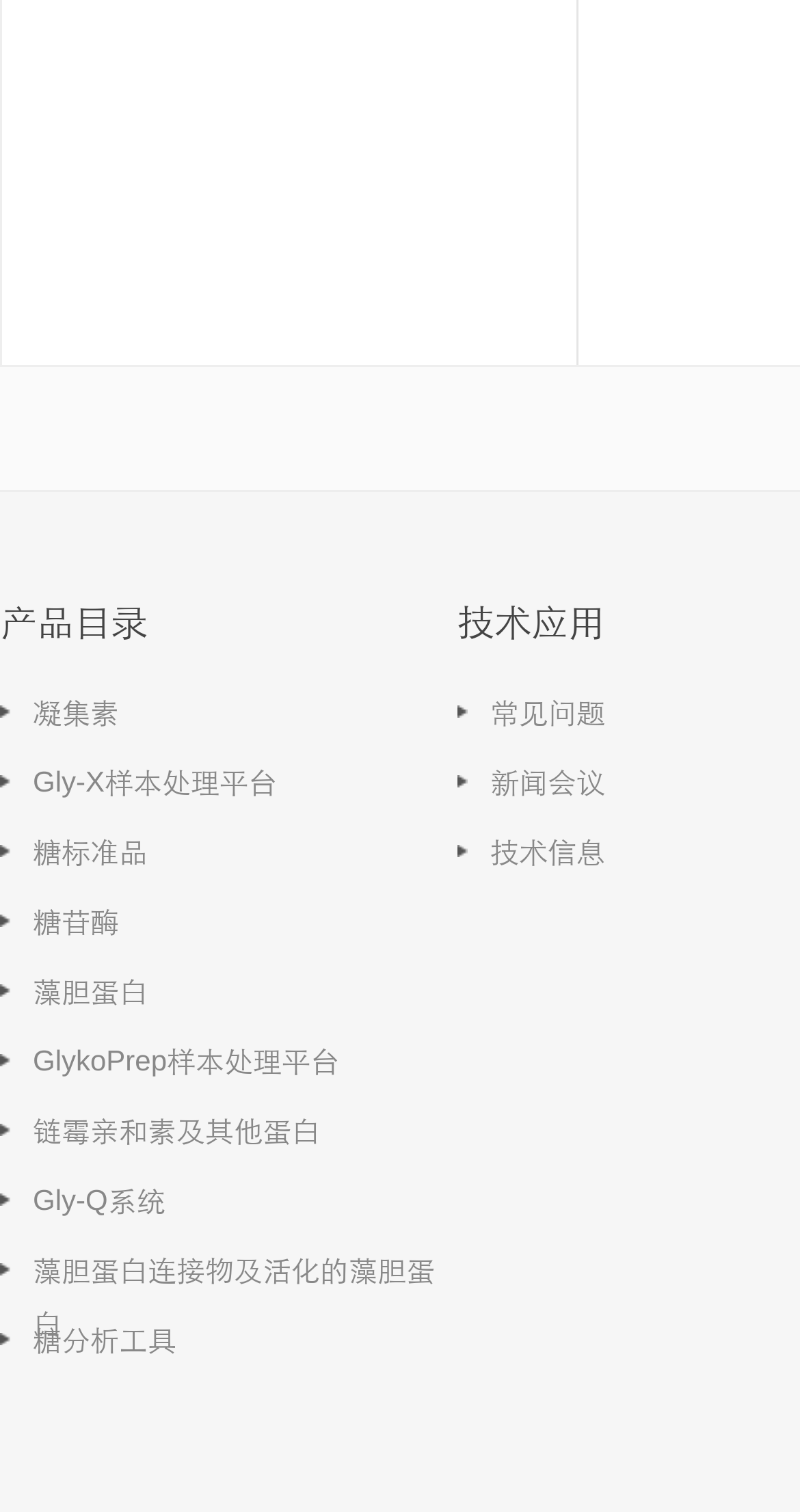Ascertain the bounding box coordinates for the UI element detailed here: "藻胆蛋白". The coordinates should be provided as [left, top, right, bottom] with each value being a float between 0 and 1.

[0.0, 0.632, 0.572, 0.678]